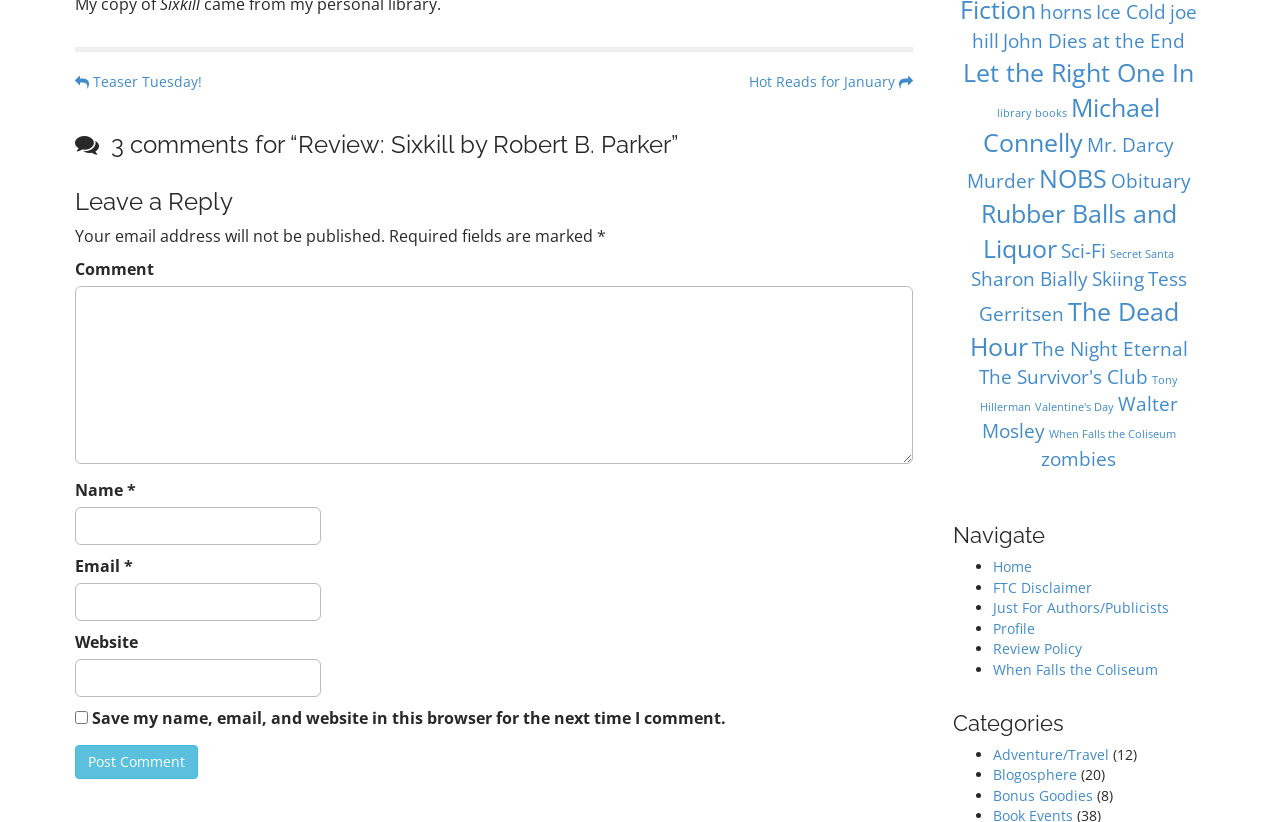Identify the bounding box for the described UI element: "Just For Authors/Publicists".

[0.775, 0.728, 0.913, 0.751]